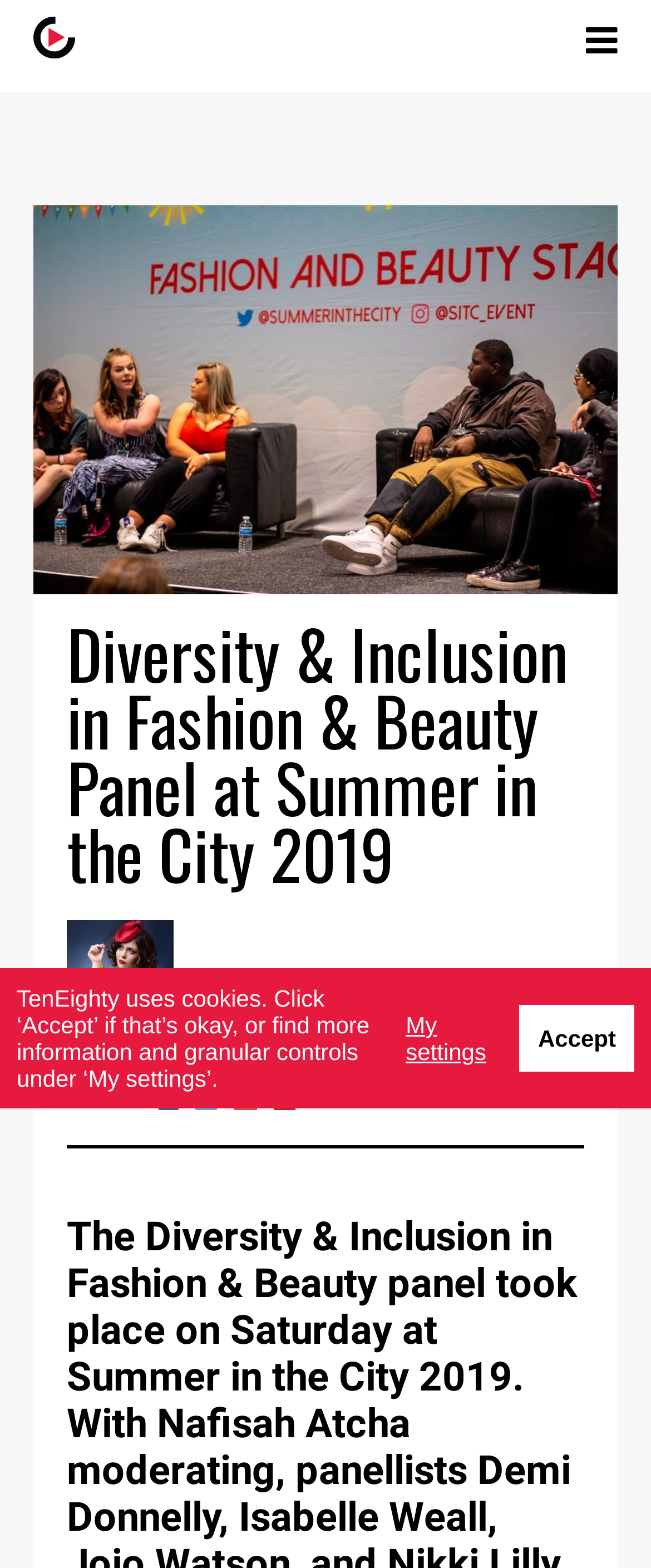Locate the bounding box of the UI element based on this description: "GoogleG". Provide four float numbers between 0 and 1 as [left, top, right, bottom].

[0.359, 0.685, 0.395, 0.707]